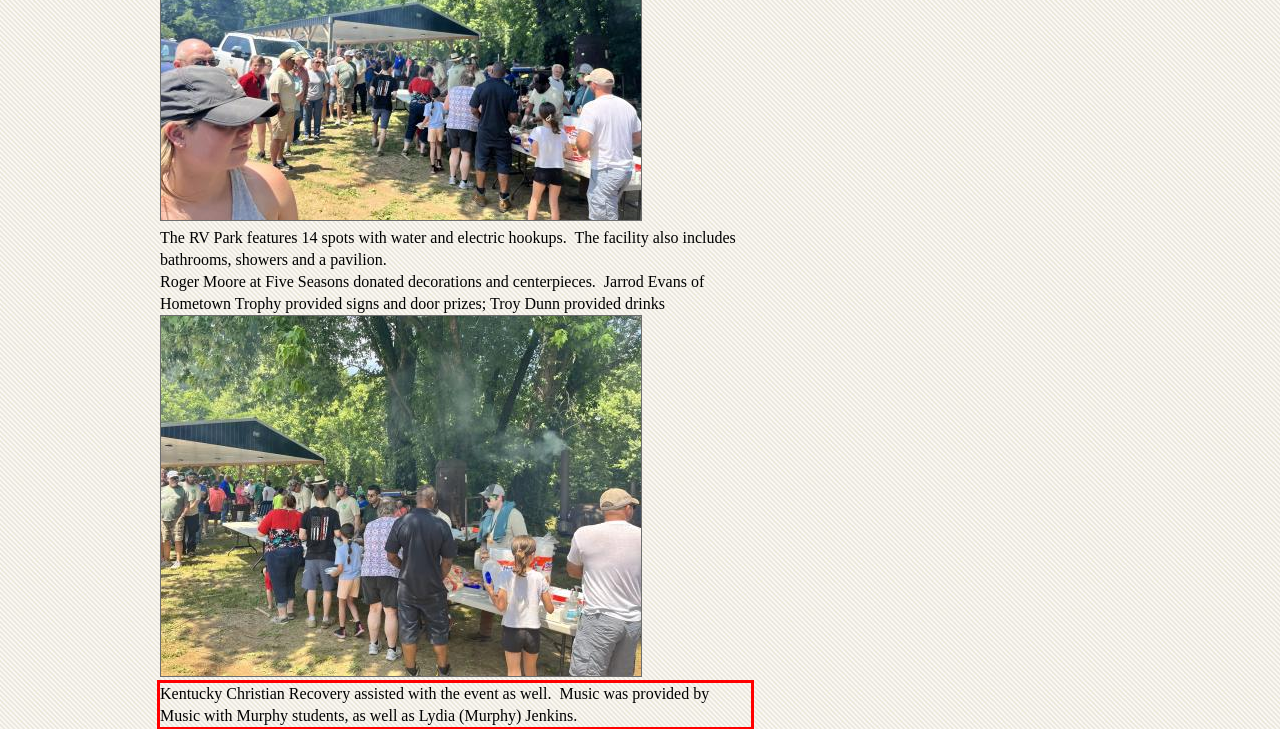You are given a screenshot showing a webpage with a red bounding box. Perform OCR to capture the text within the red bounding box.

Kentucky Christian Recovery assisted with the event as well. Music was provided by Music with Murphy students, as well as Lydia (Murphy) Jenkins.